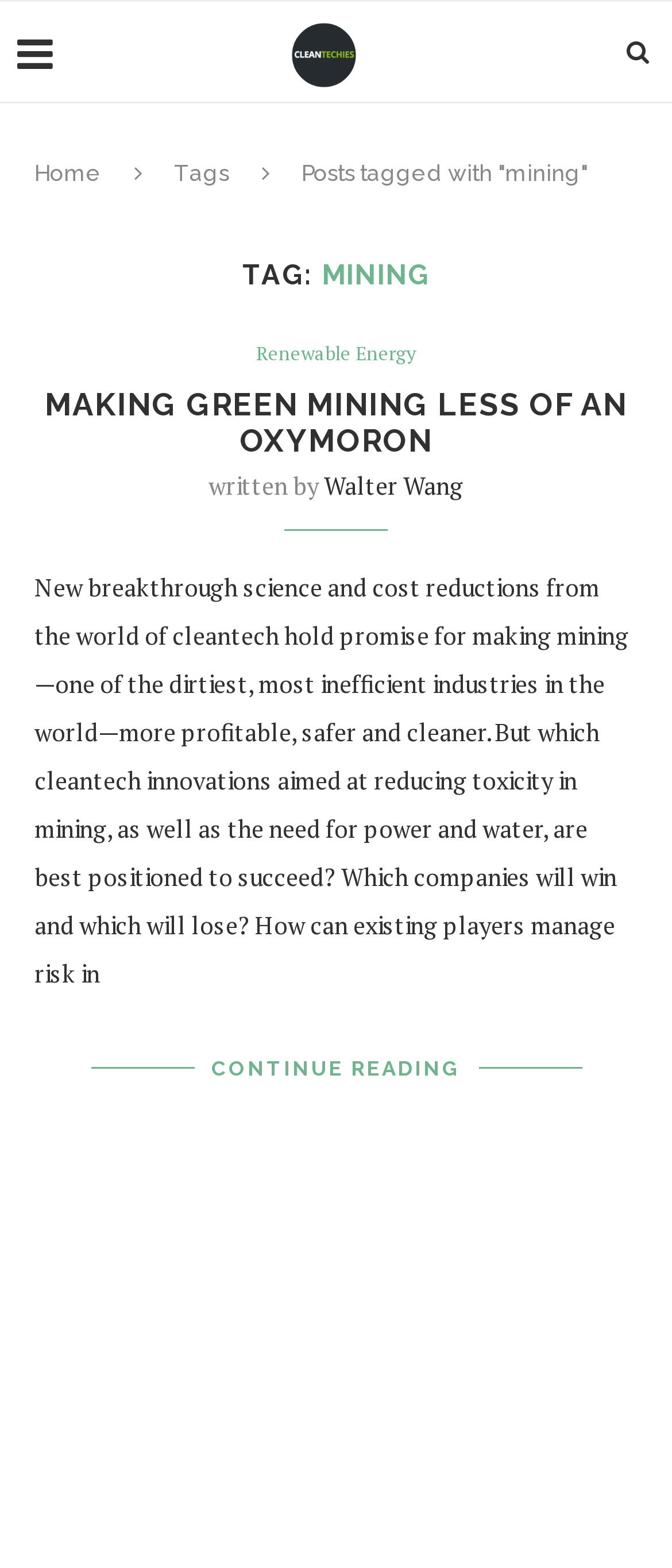Determine the bounding box coordinates for the UI element described. Format the coordinates as (top-left x, top-left y, bottom-right x, bottom-right y) and ensure all values are between 0 and 1. Element description: alt="CleanTechies"

[0.433, 0.003, 0.531, 0.067]